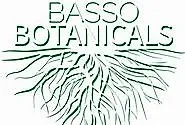What is Basso Botanicals recognized for?
Based on the screenshot, respond with a single word or phrase.

Impressive testimonials